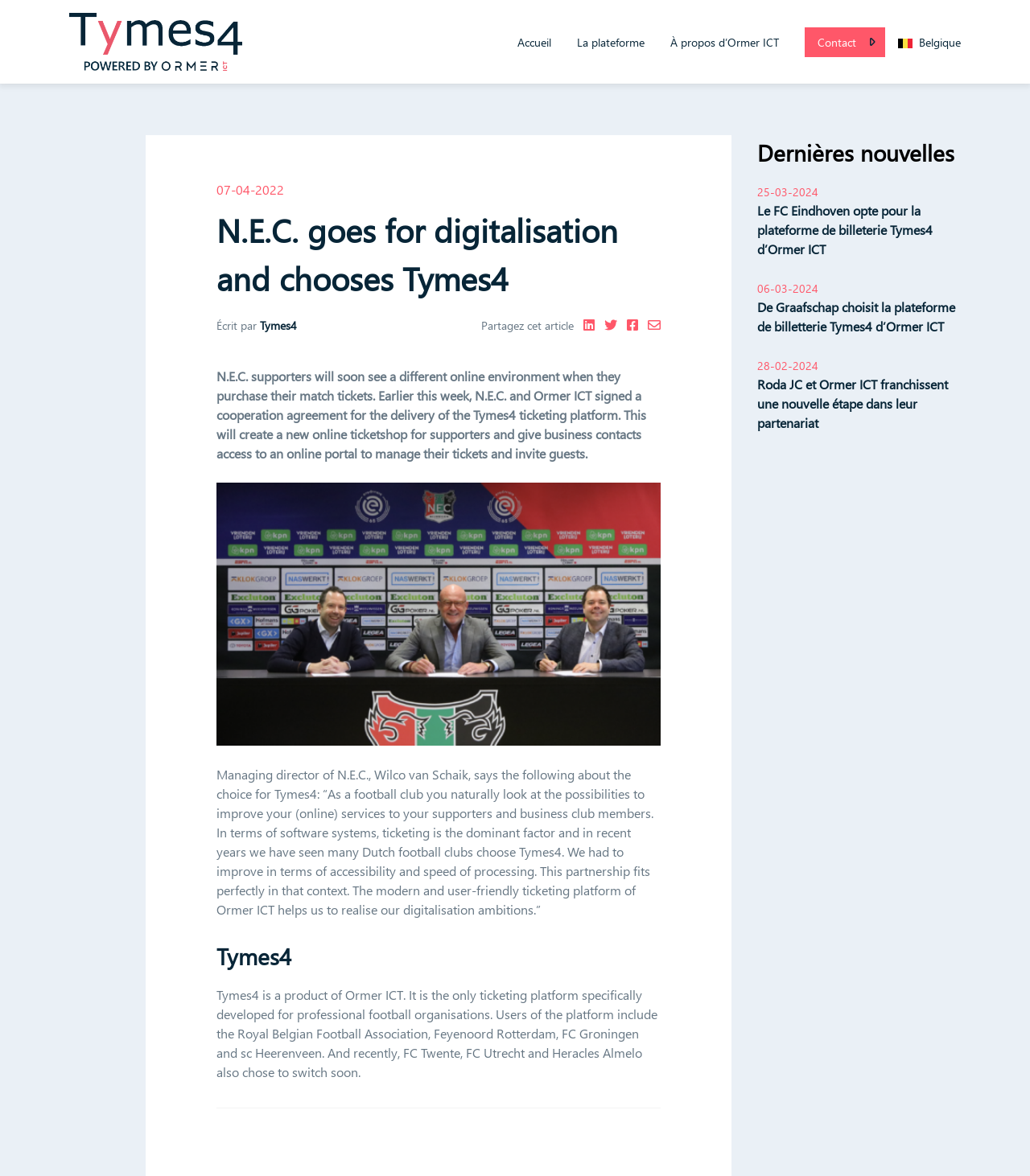Explain in detail what you observe on this webpage.

The webpage appears to be a news article or press release from Tymes4, a ticketing platform for professional football organizations. At the top of the page, there is a logo and a navigation menu with links to "Accueil", "La plateforme", "À propos d’Ormer ICT", "Contact", and "Belgique".

Below the navigation menu, there is a heading that reads "N.E.C. goes for digitalisation and chooses Tymes4". This is followed by a paragraph of text that explains the partnership between N.E.C. and Ormer ICT for the delivery of the Tymes4 ticketing platform.

To the right of the paragraph, there are social media sharing links and a "Partagez cet article" button. Below this, there is a quote from the managing director of N.E.C., Wilco van Schaik, discussing the choice of Tymes4 and the benefits it will bring to the club.

Further down the page, there is a heading that reads "Tymes4" and a paragraph of text that describes the platform and its features. This is followed by a list of other football clubs that use the Tymes4 platform.

Below this, there is a horizontal separator line, and then a heading that reads "Dernières nouvelles" (Latest News). This is followed by a series of three news articles, each with a date and a heading that links to the full article. The articles appear to be related to other football clubs that have chosen to use the Tymes4 platform.